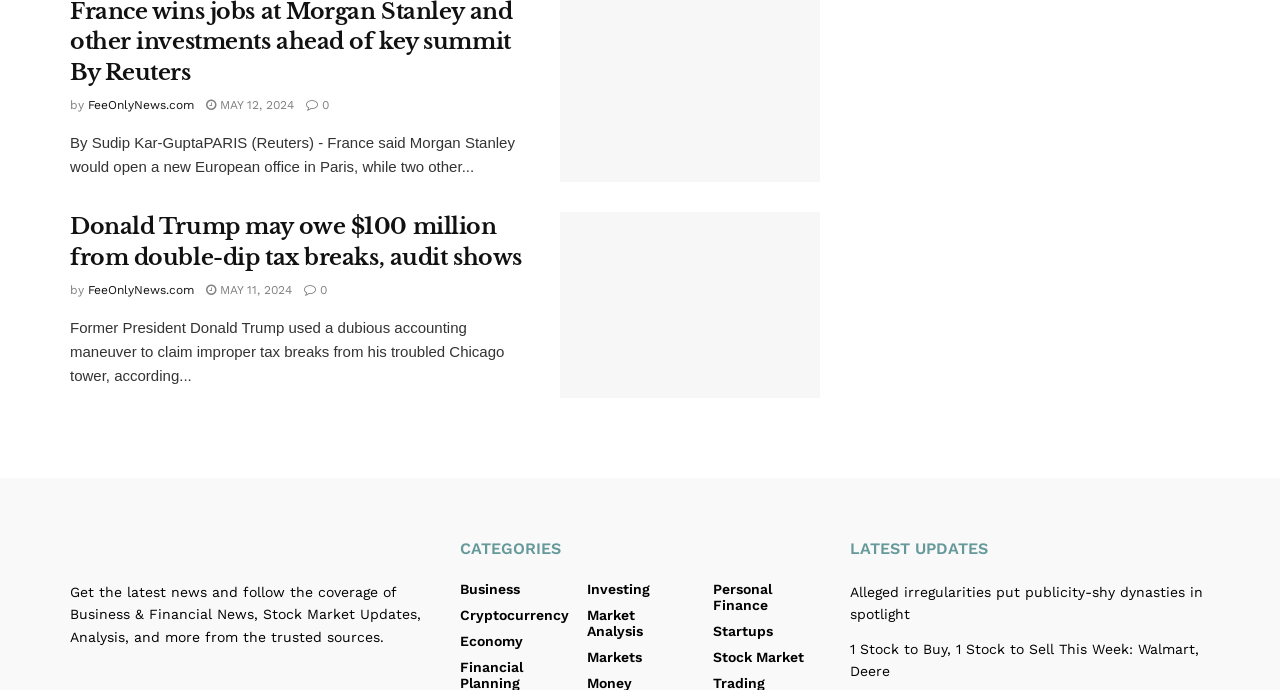Please identify the bounding box coordinates of the element's region that needs to be clicked to fulfill the following instruction: "Explore Business news". The bounding box coordinates should consist of four float numbers between 0 and 1, i.e., [left, top, right, bottom].

[0.359, 0.842, 0.406, 0.865]